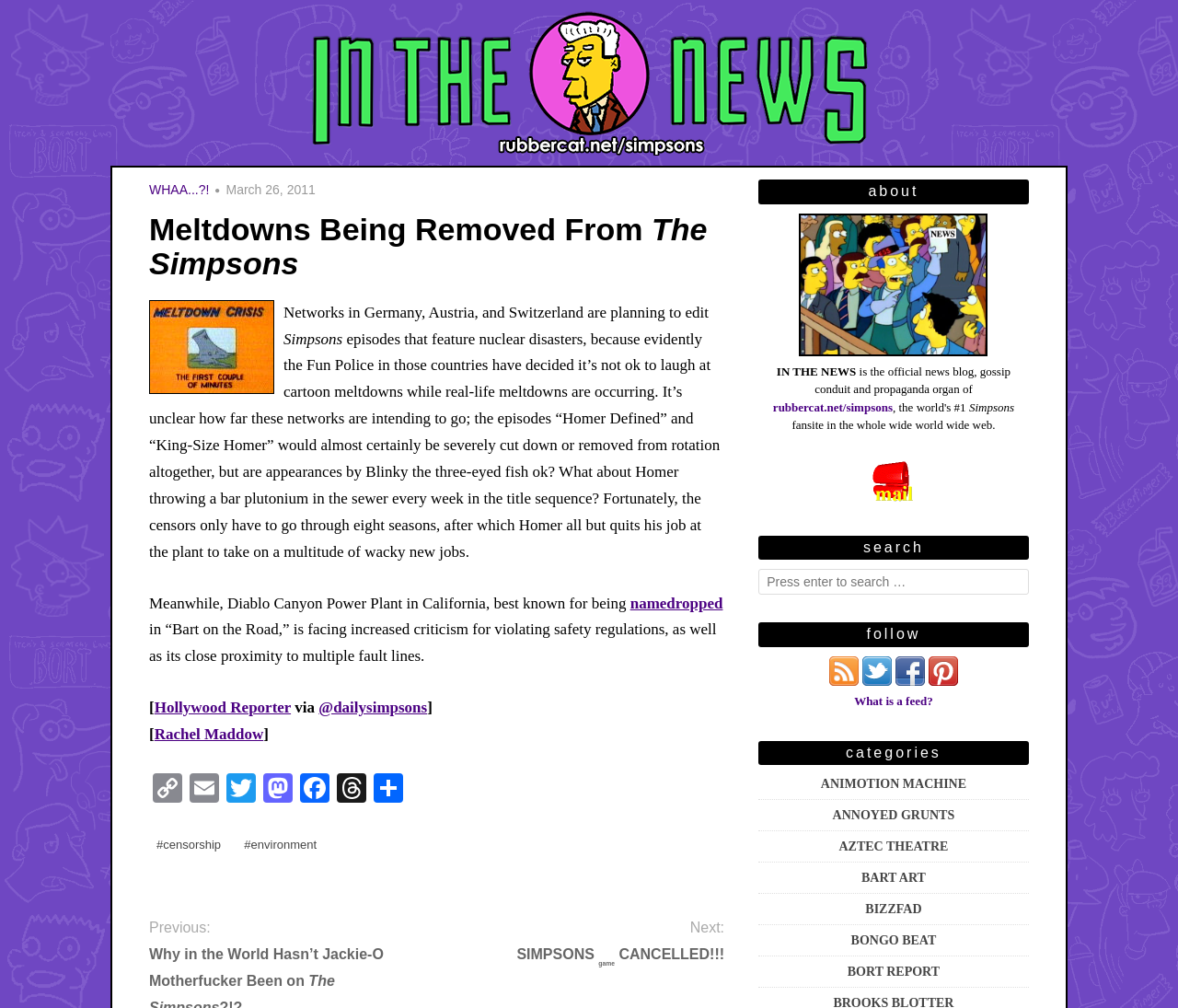Pinpoint the bounding box coordinates of the clickable area necessary to execute the following instruction: "Follow the rss feed". The coordinates should be given as four float numbers between 0 and 1, namely [left, top, right, bottom].

[0.704, 0.668, 0.729, 0.683]